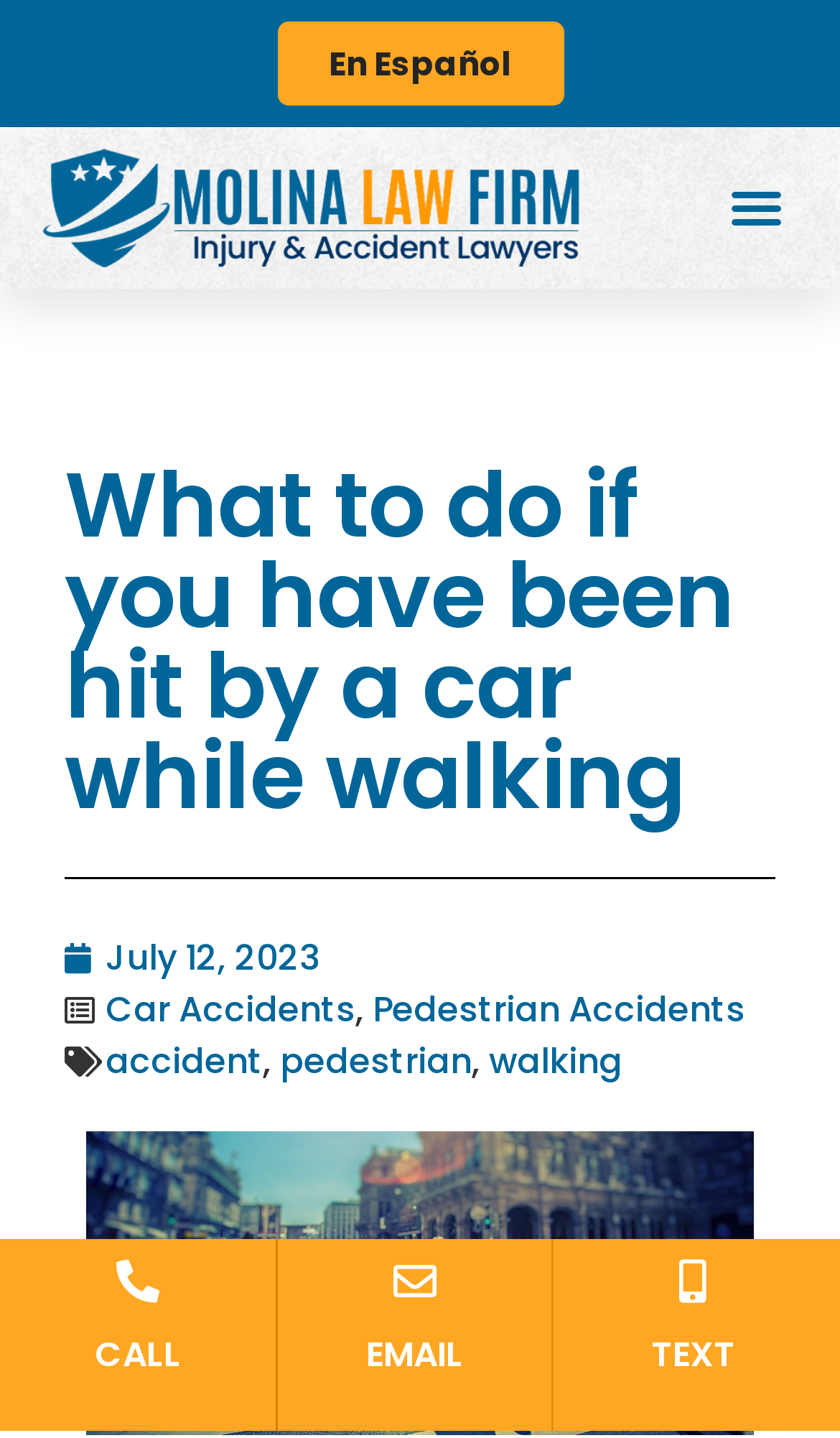Please determine the bounding box coordinates of the element's region to click in order to carry out the following instruction: "Click the 'CALL' button". The coordinates should be four float numbers between 0 and 1, i.e., [left, top, right, bottom].

[0.112, 0.924, 0.215, 0.958]